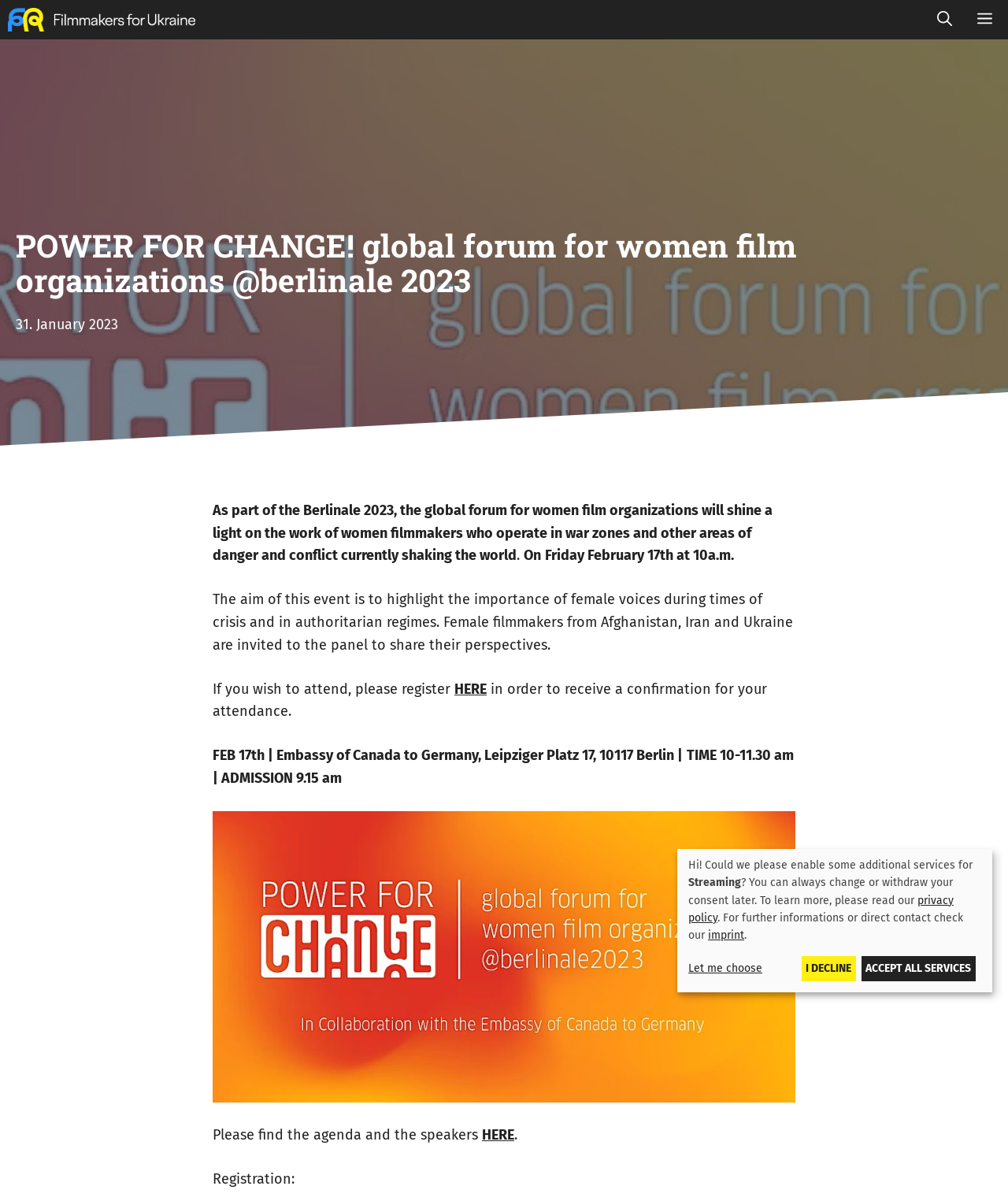Look at the image and write a detailed answer to the question: 
Where is the event taking place?

I found the answer by analyzing the text content of the webpage, specifically the section that describes the event details. The text mentions 'FEB 17th | Embassy of Canada to Germany, Leipziger Platz 17, 10117 Berlin |' which indicates the location of the event.